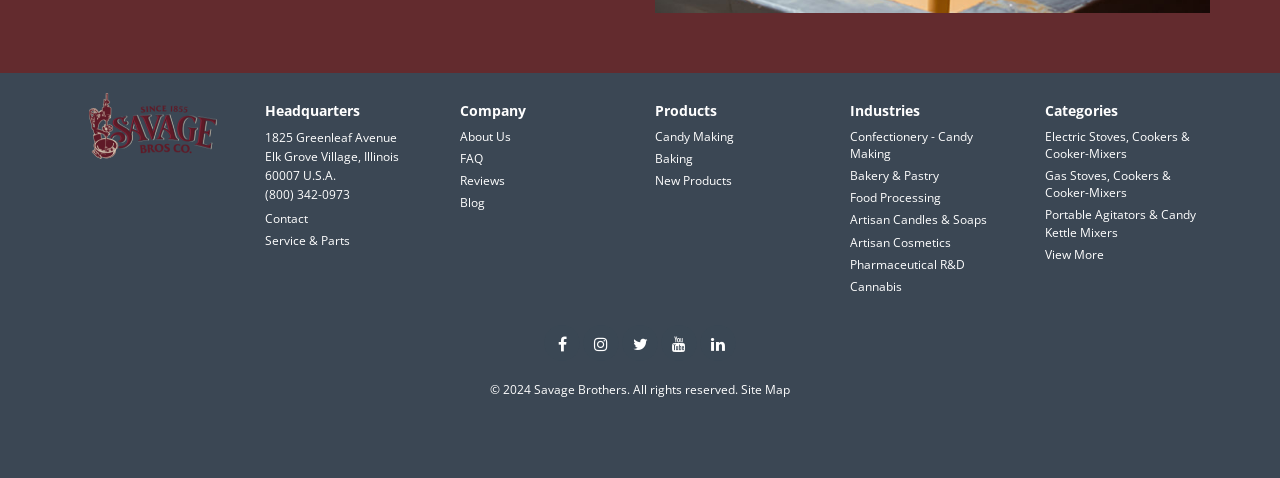Identify the bounding box coordinates of the part that should be clicked to carry out this instruction: "View company information".

[0.359, 0.214, 0.488, 0.247]